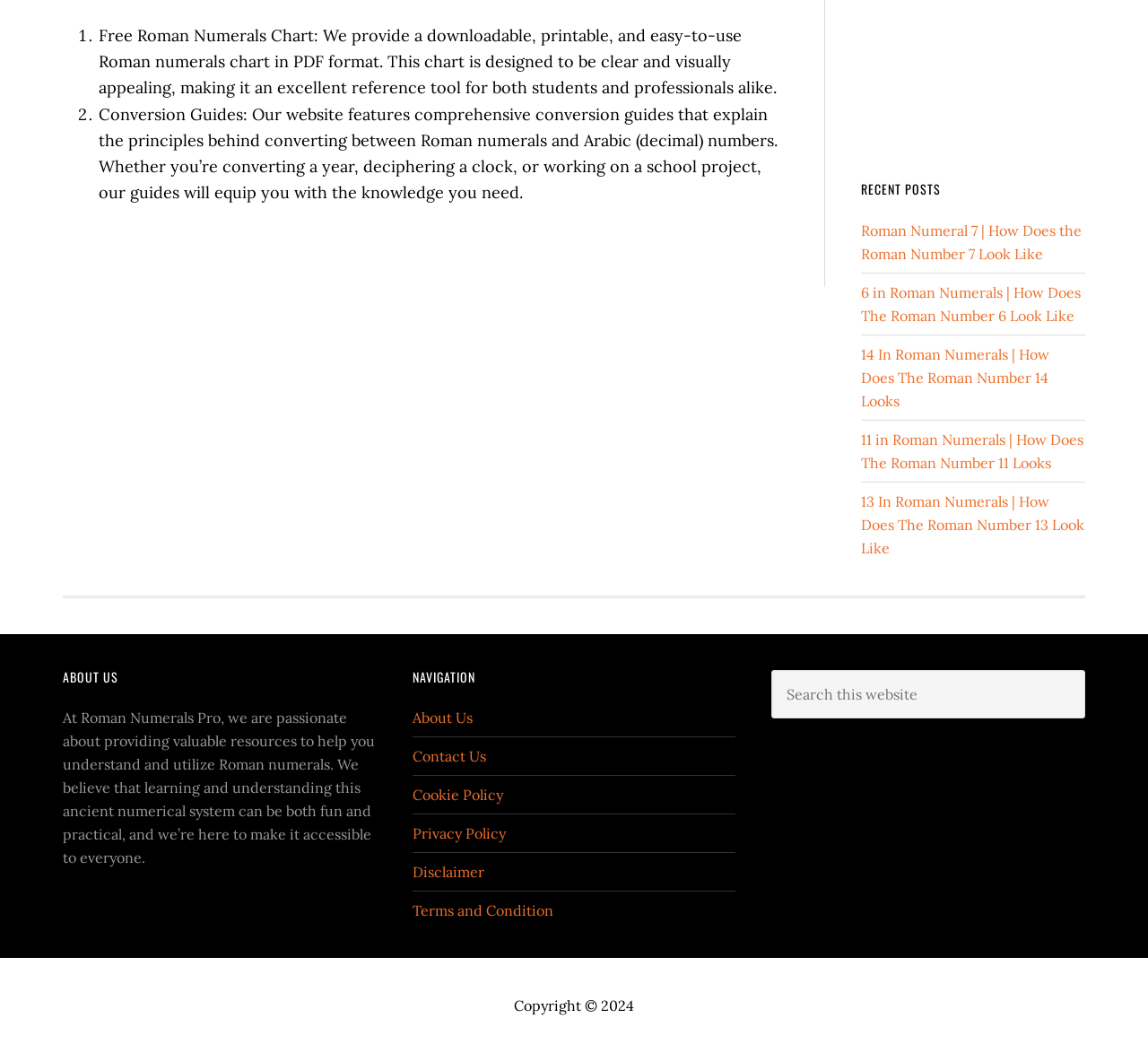What is the mission of Roman Numerals Pro?
Please provide an in-depth and detailed response to the question.

According to the StaticText element with ID 151, Roman Numerals Pro is passionate about providing valuable resources to help users understand and utilize Roman numerals, making learning and understanding this ancient numerical system accessible to everyone.